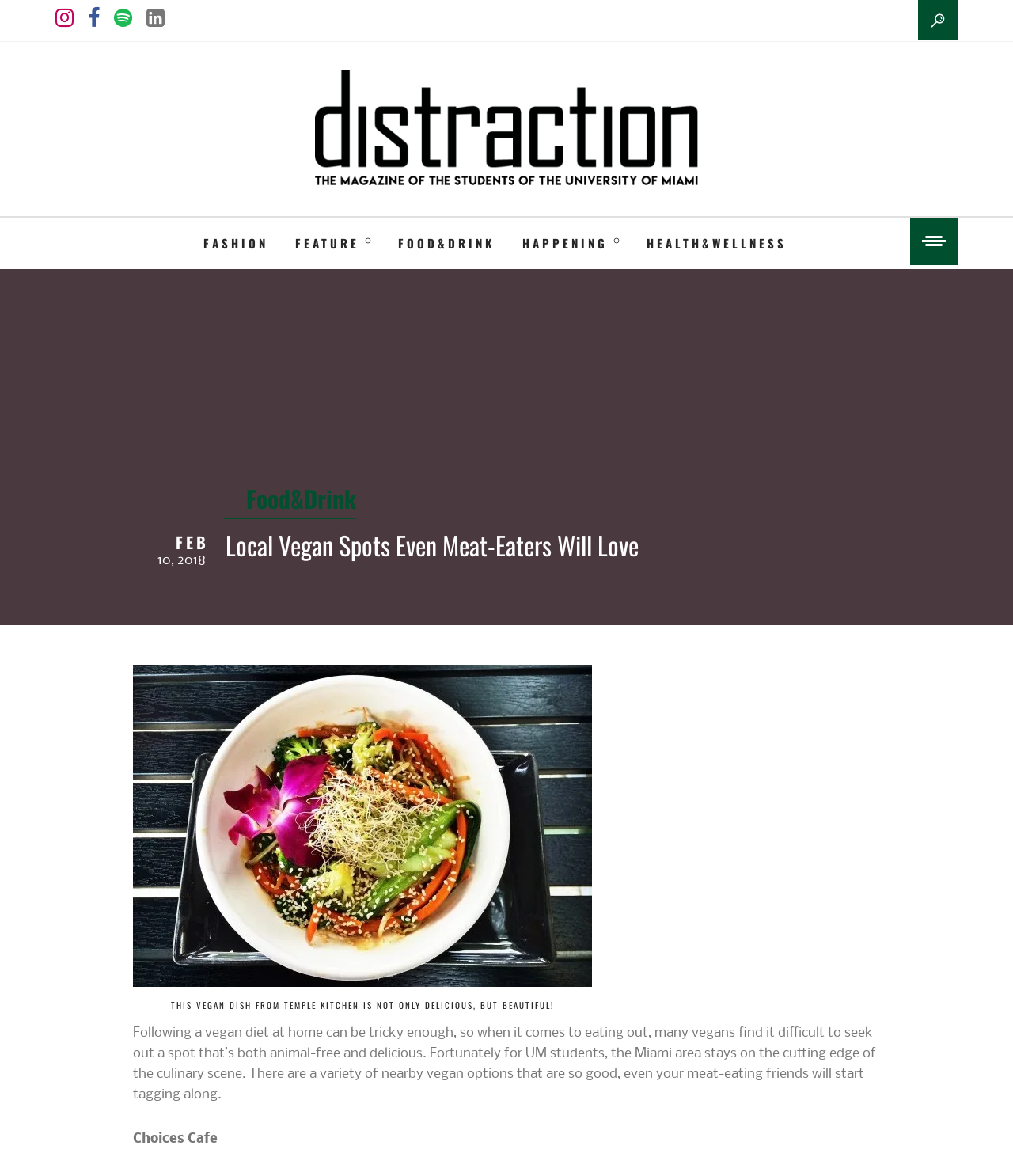Could you provide the bounding box coordinates for the portion of the screen to click to complete this instruction: "Click on the HOME link"?

[0.693, 0.817, 0.72, 0.841]